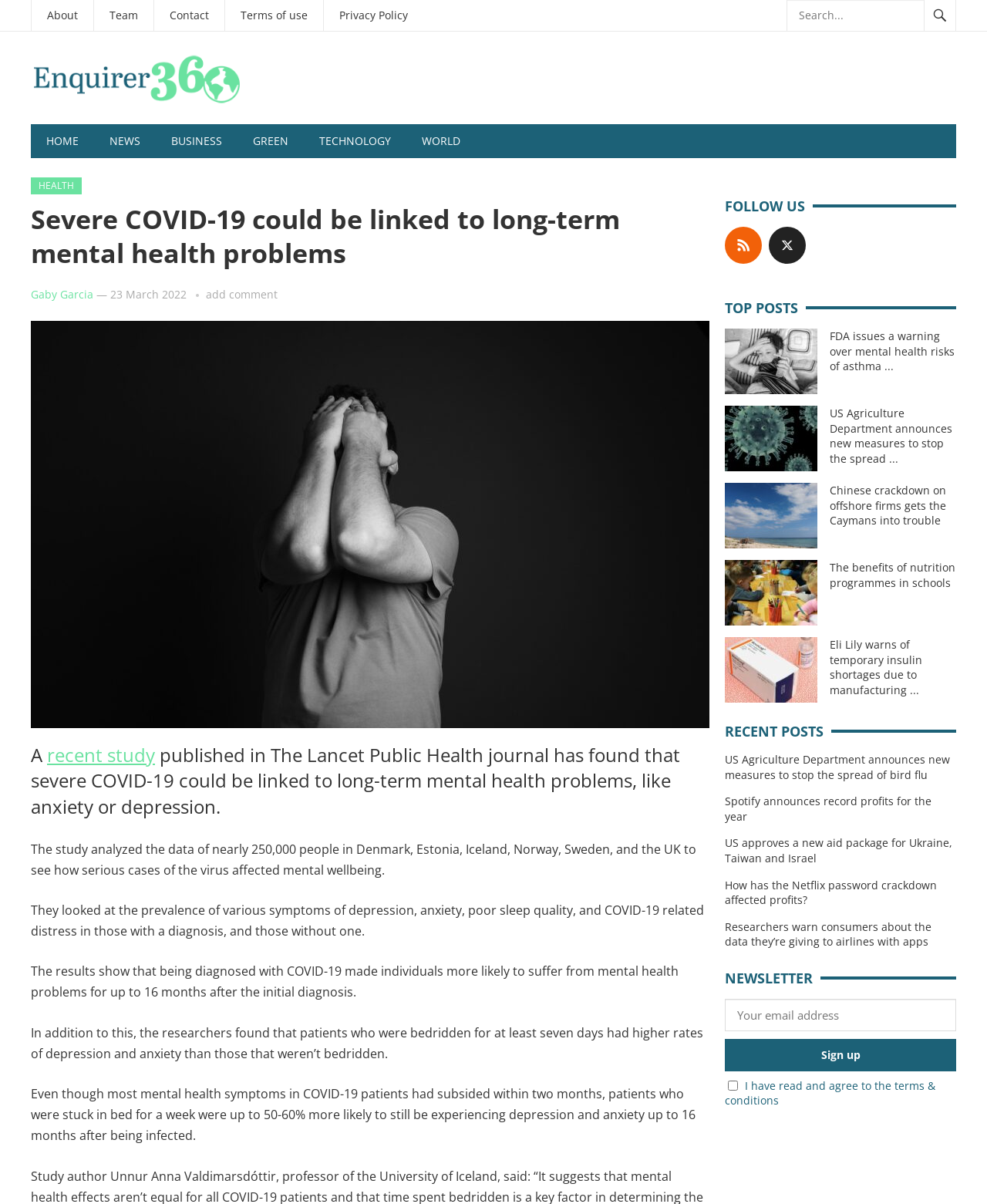Please find and report the bounding box coordinates of the element to click in order to perform the following action: "Read the recent study". The coordinates should be expressed as four float numbers between 0 and 1, in the format [left, top, right, bottom].

[0.048, 0.616, 0.157, 0.637]